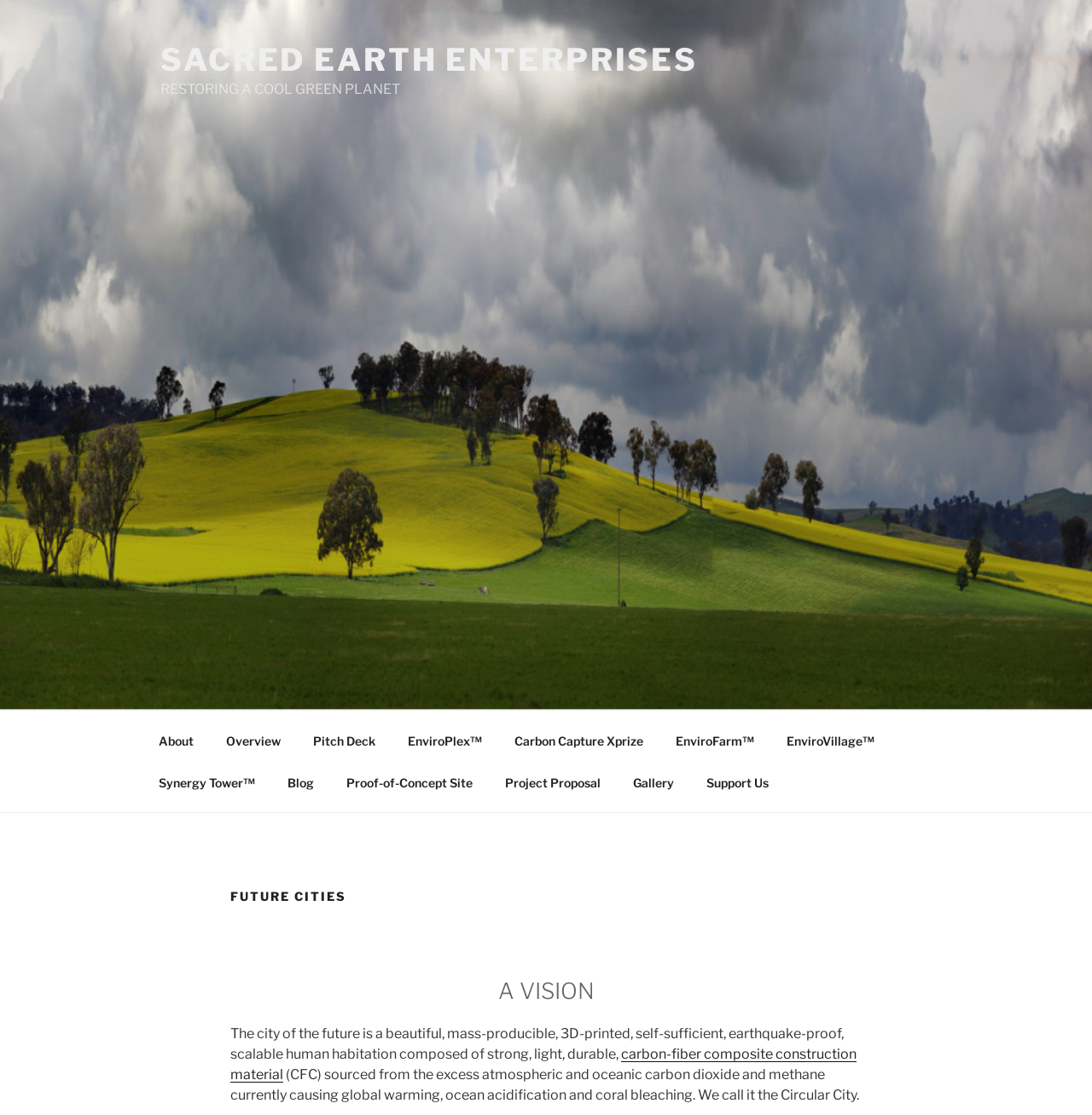What is the name of the city concept?
Please ensure your answer to the question is detailed and covers all necessary aspects.

The name of the city concept is obtained from the static text element which describes the city of the future as the Circular City.